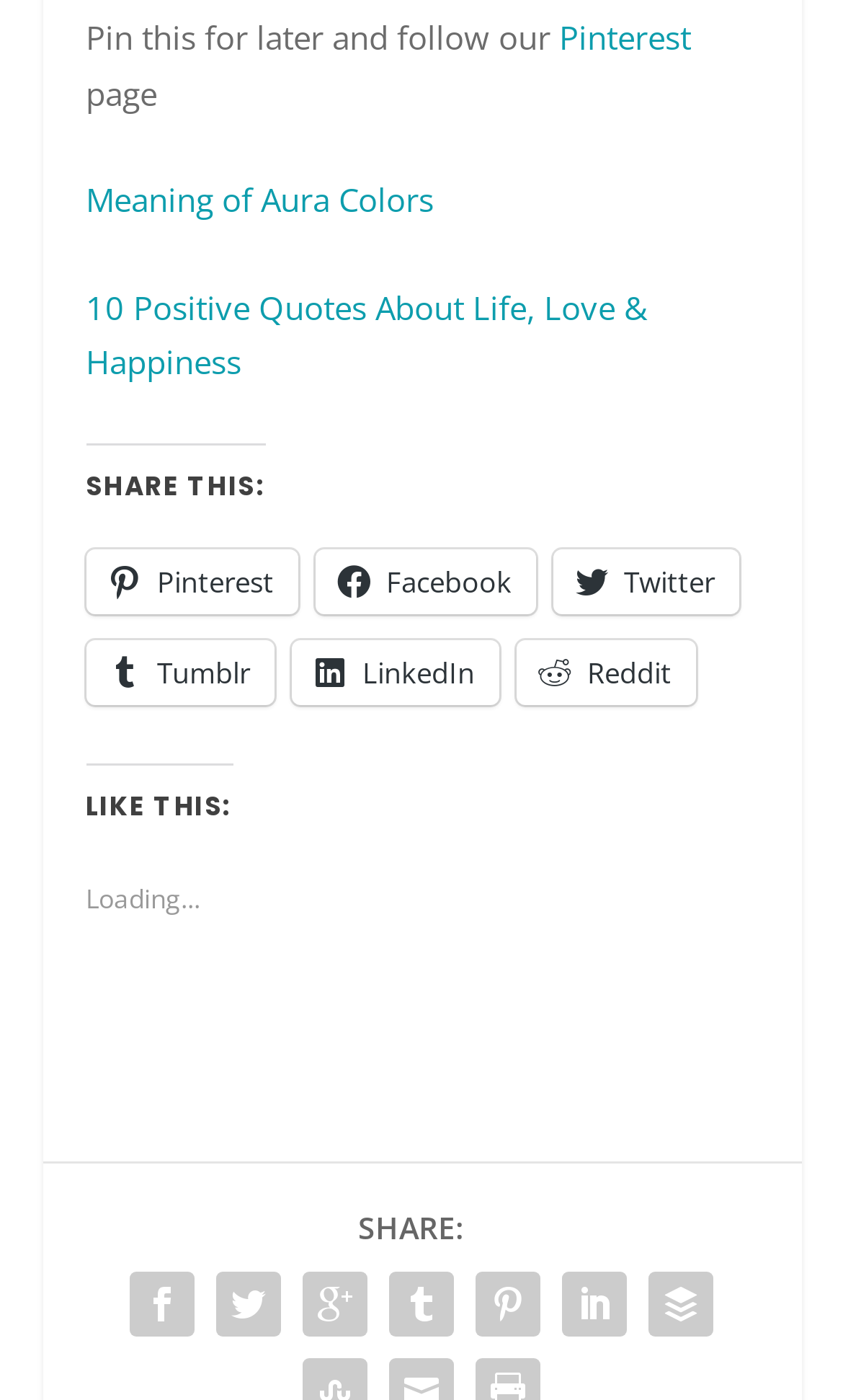Please identify the bounding box coordinates of the region to click in order to complete the task: "Pin this". The coordinates must be four float numbers between 0 and 1, specified as [left, top, right, bottom].

[0.101, 0.392, 0.353, 0.439]